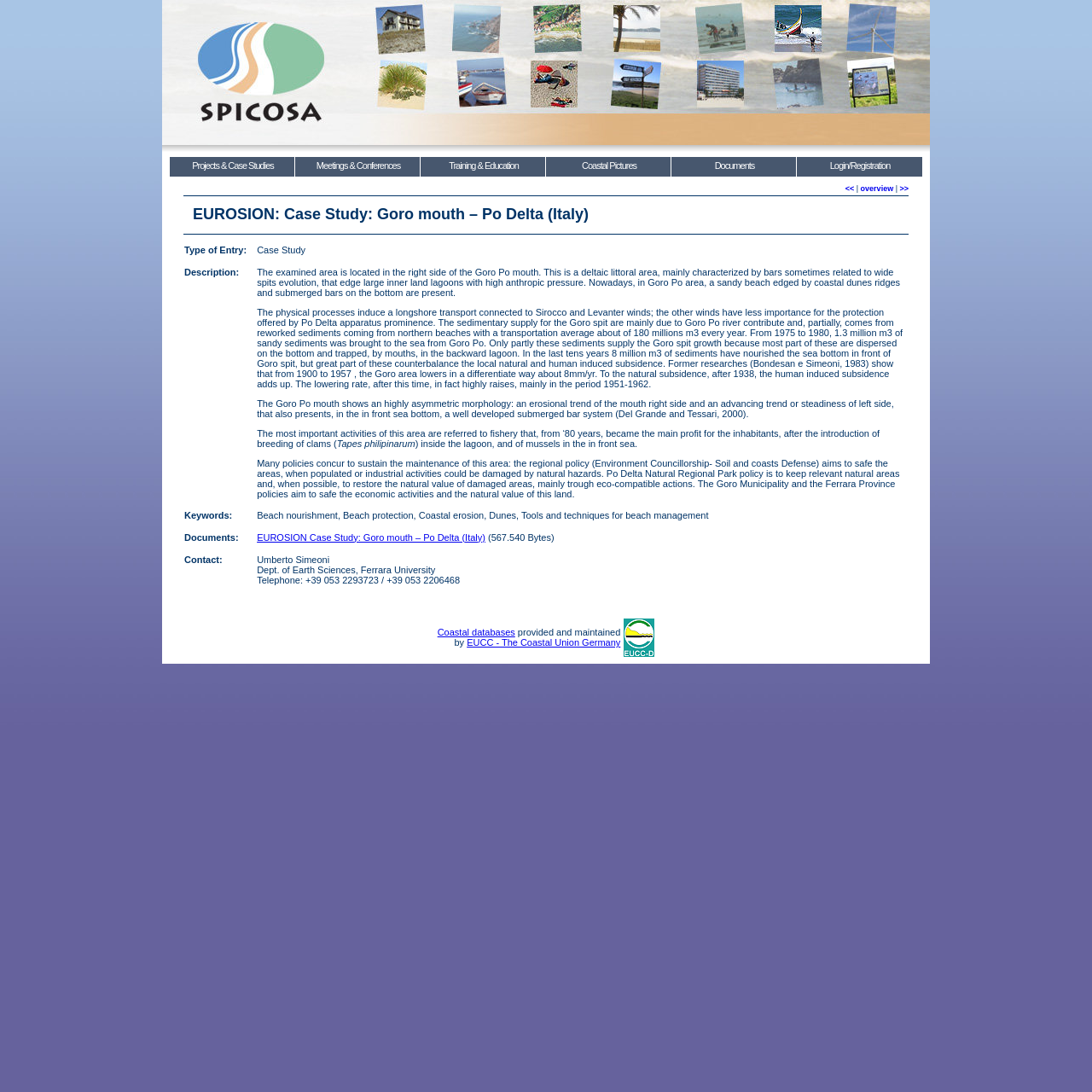Please specify the bounding box coordinates of the region to click in order to perform the following instruction: "contact Umberto Simeoni".

[0.234, 0.507, 0.832, 0.536]